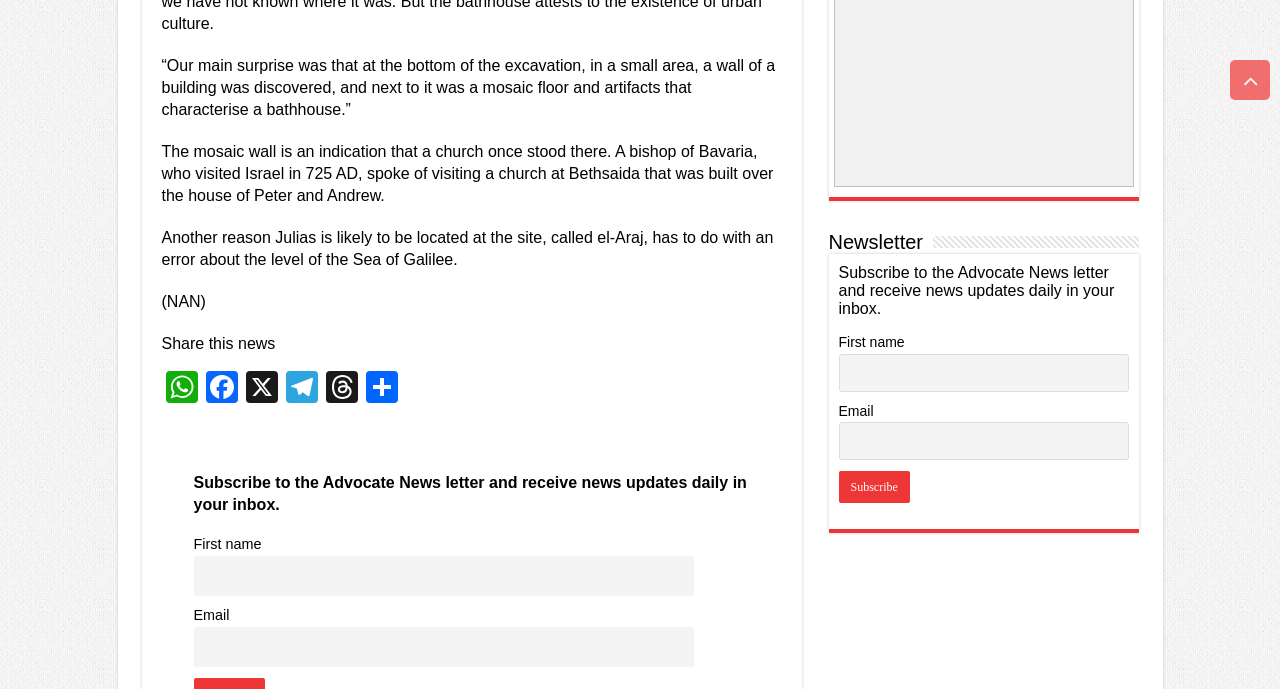Examine the screenshot and answer the question in as much detail as possible: What is the purpose of the 'Subscribe' button?

The 'Subscribe' button is located next to the 'Newsletter' heading and is accompanied by text fields for 'First name' and 'Email'. This suggests that the purpose of the button is to allow users to subscribe to a newsletter and receive news updates.